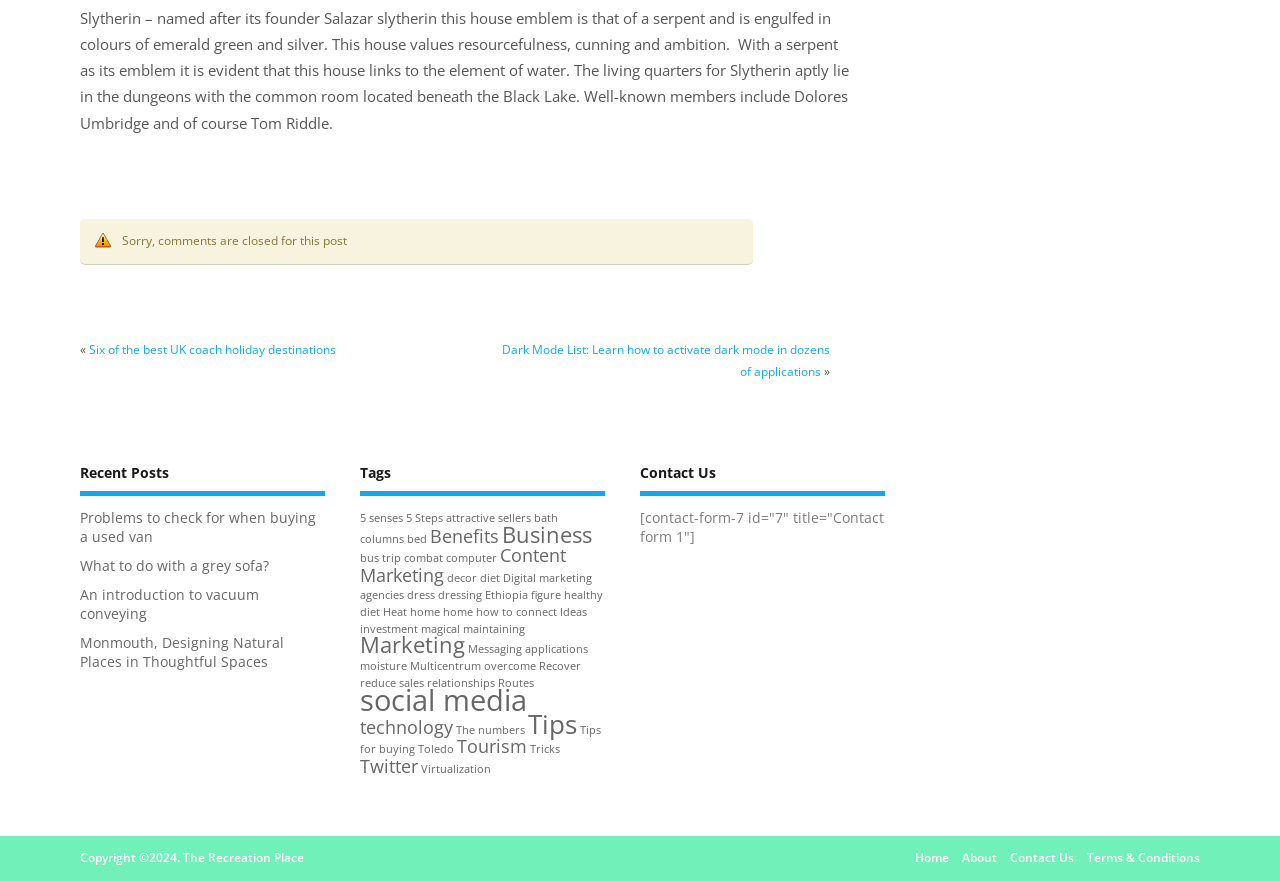Specify the bounding box coordinates of the area to click in order to execute this command: 'Go to the Home page'. The coordinates should consist of four float numbers ranging from 0 to 1, and should be formatted as [left, top, right, bottom].

[0.715, 0.964, 0.741, 0.984]